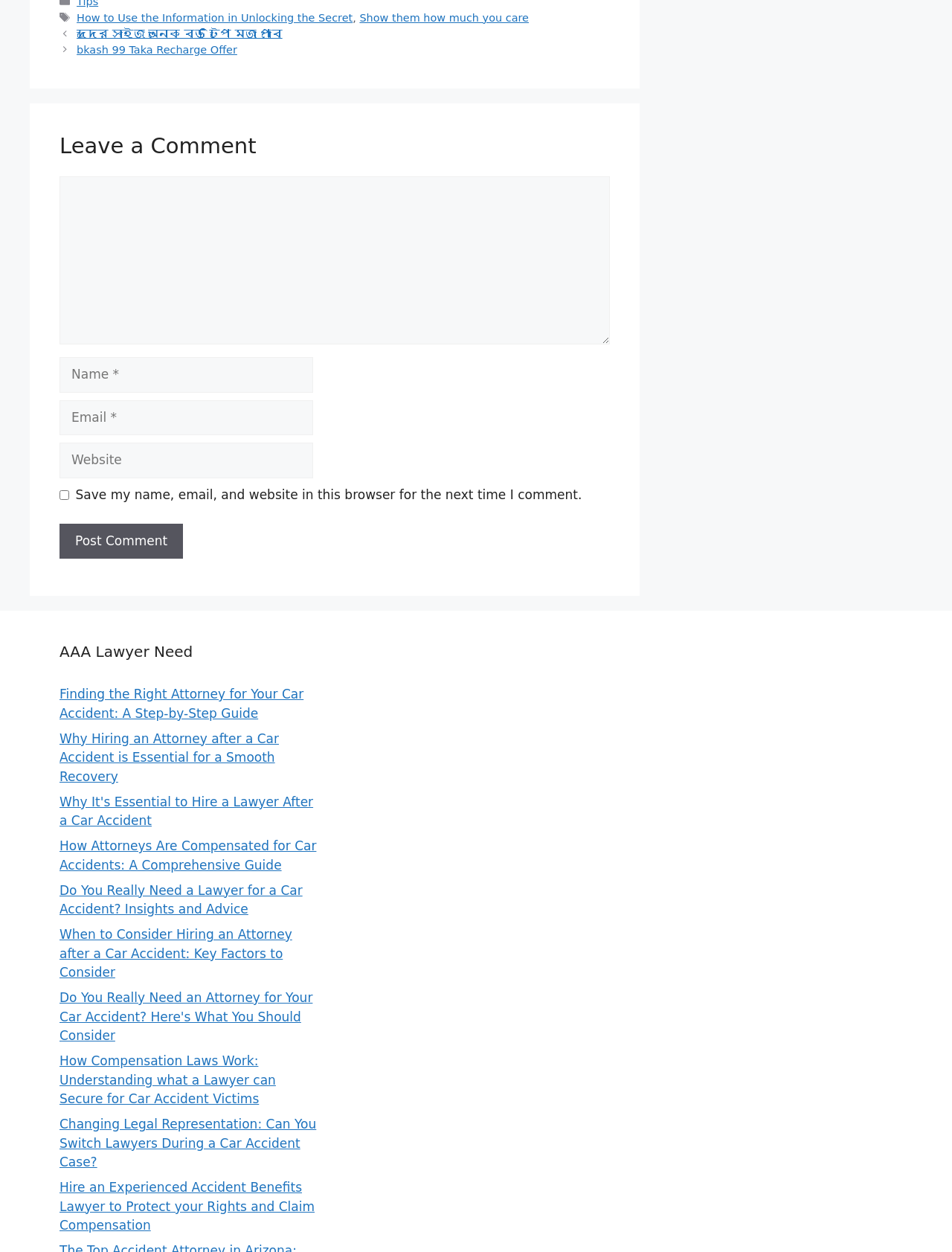How many headings are on the webpage?
Provide a well-explained and detailed answer to the question.

I counted the number of heading elements on the webpage and found two: 'Leave a Comment' and 'AAA Lawyer Need'.